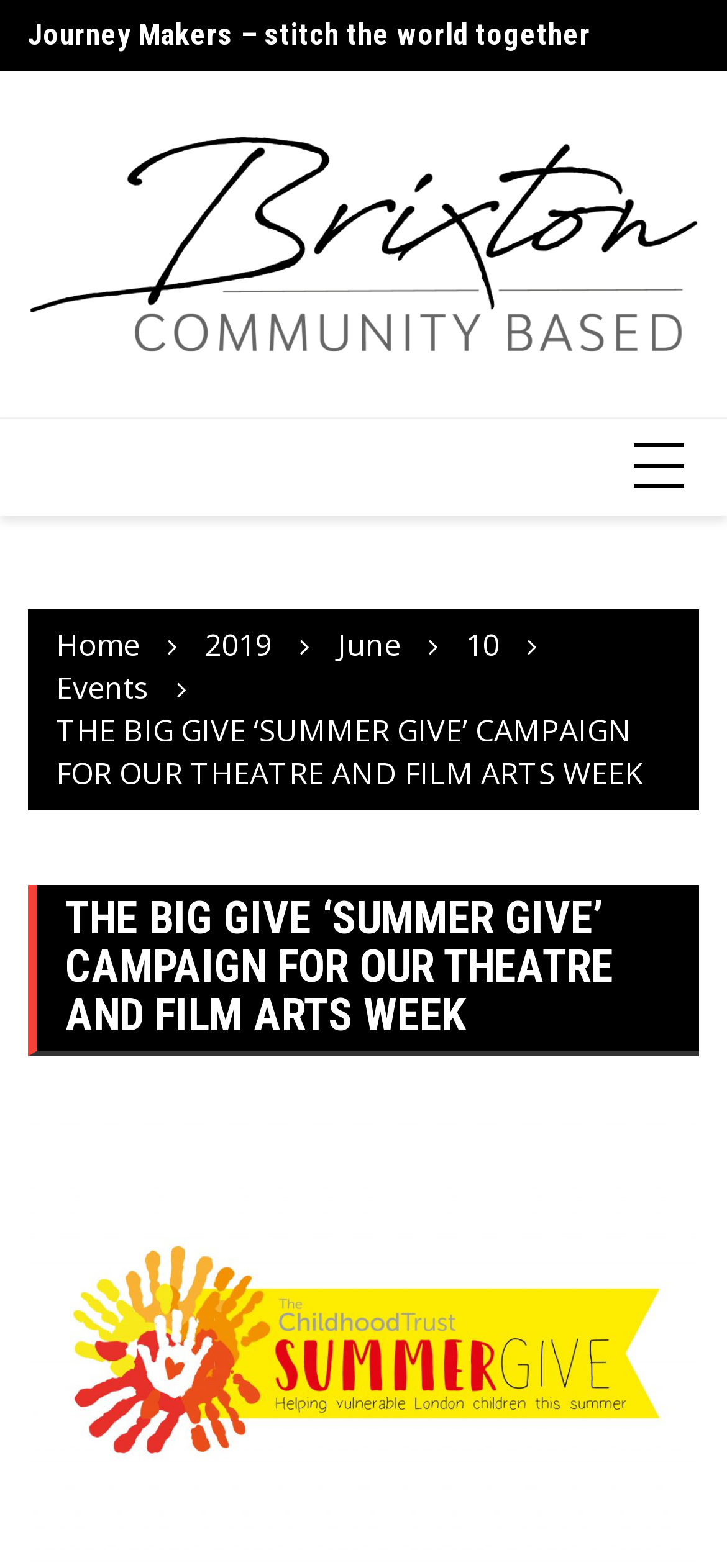What is the name of the organization?
Utilize the image to construct a detailed and well-explained answer.

I found the answer by looking at the logo element with the text 'Brixton Community Based logo' which is likely to be the organization's logo, and the text 'Brixton Community Based' is the name of the organization.